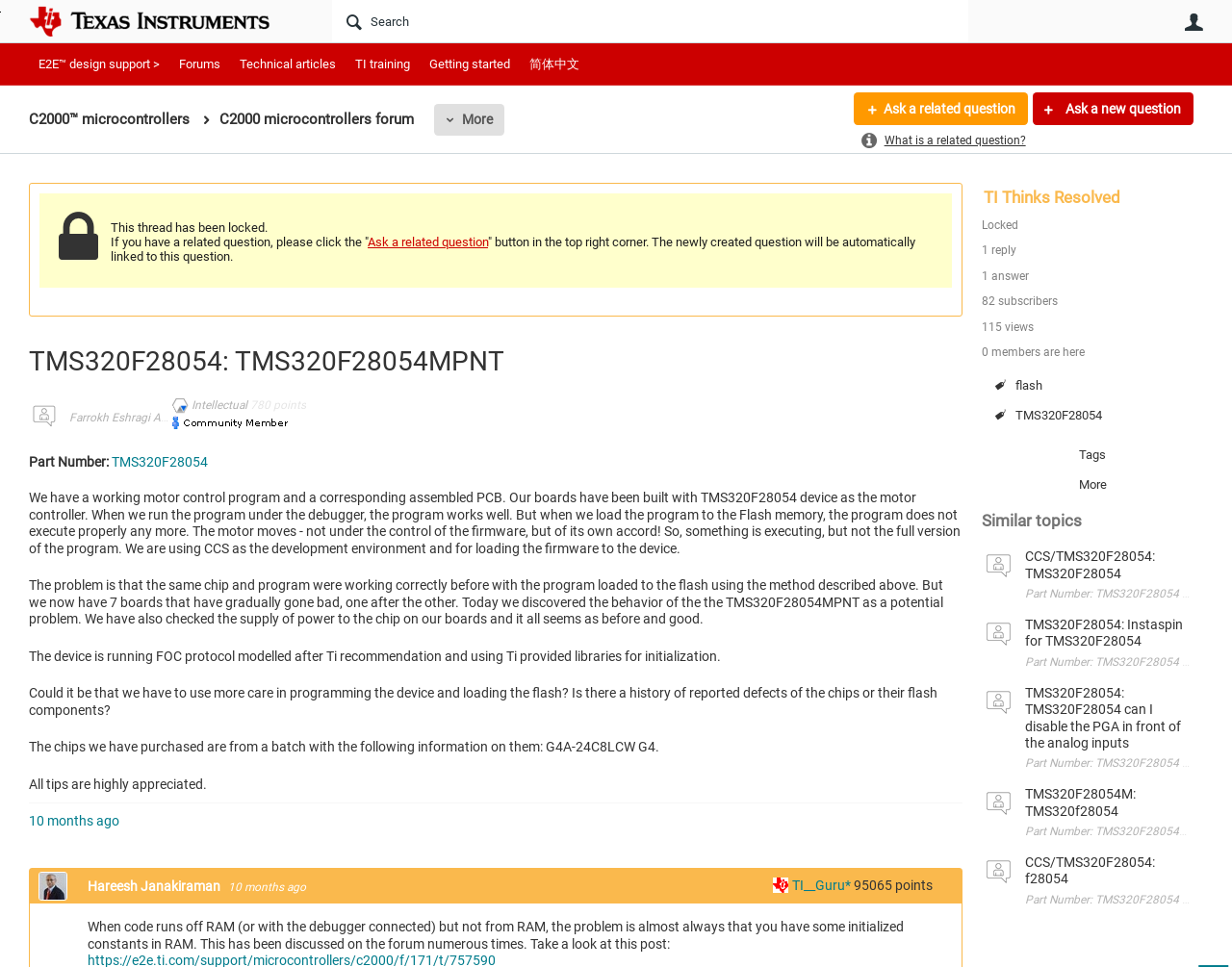Please reply to the following question with a single word or a short phrase:
What is the part number of the device?

TMS320F28054